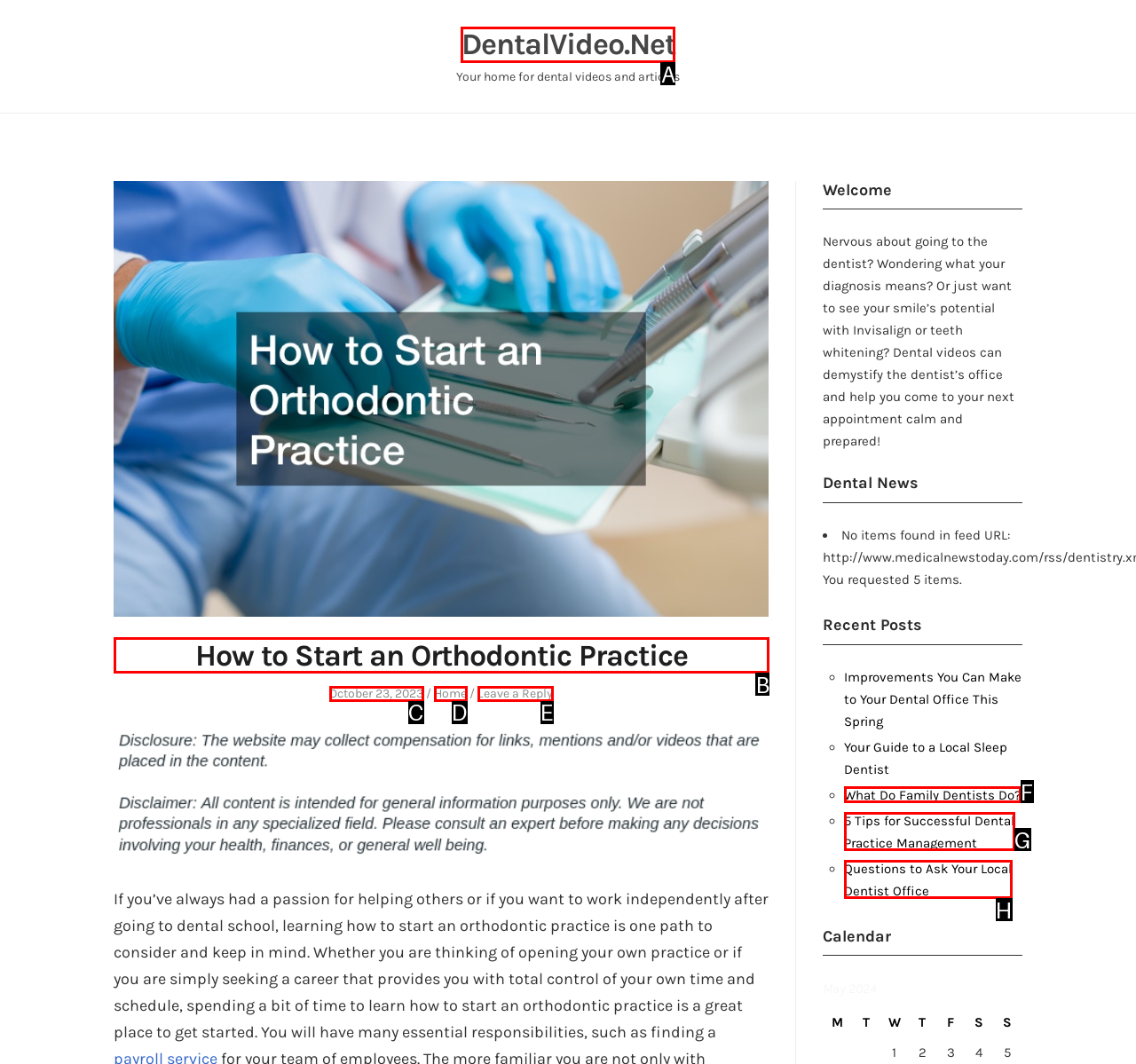For the given instruction: Read the 'How to Start an Orthodontic Practice' article, determine which boxed UI element should be clicked. Answer with the letter of the corresponding option directly.

B